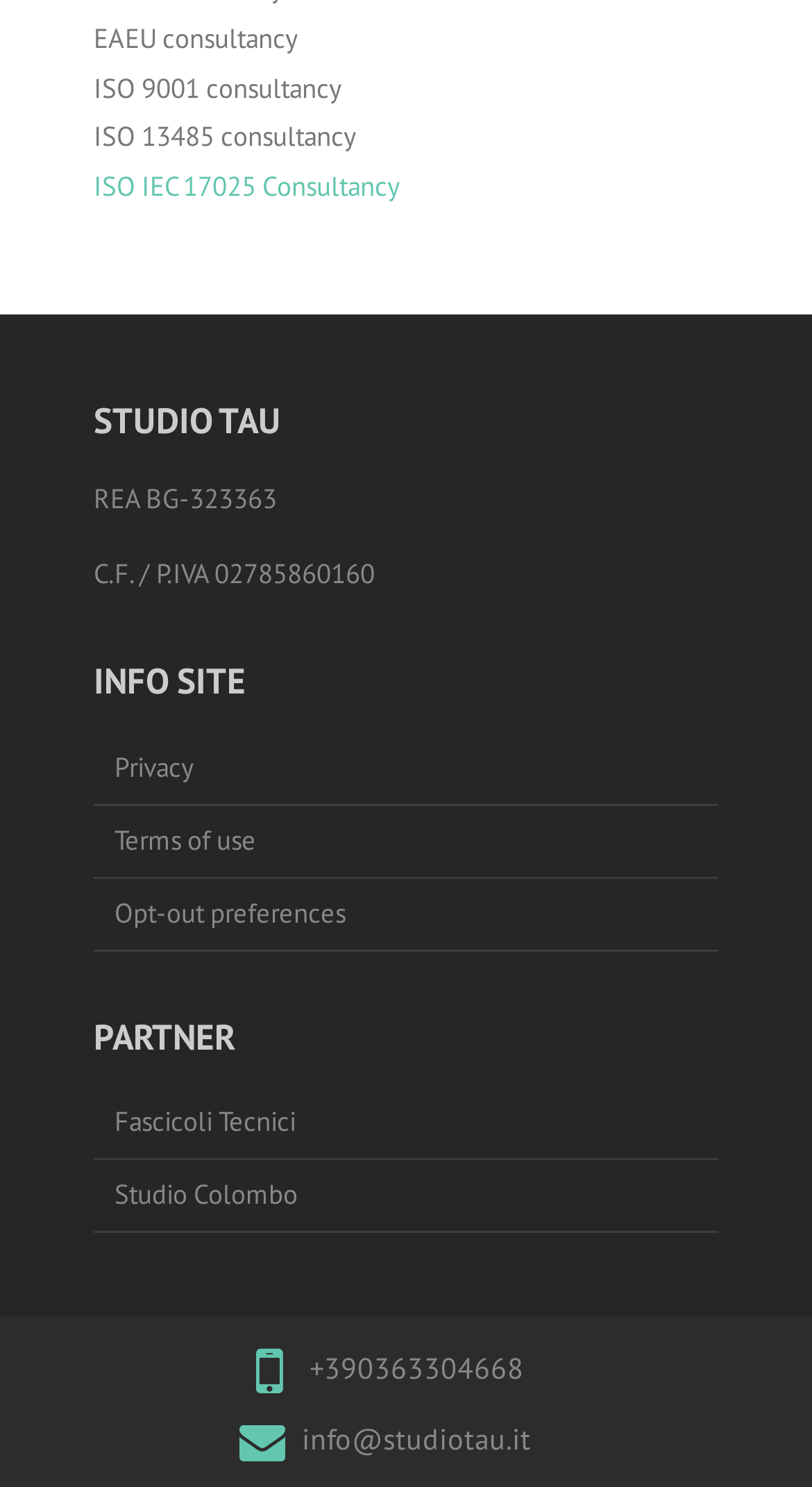Using the format (top-left x, top-left y, bottom-right x, bottom-right y), provide the bounding box coordinates for the described UI element. All values should be floating point numbers between 0 and 1: ISO IEC 17025 Consultancy

[0.115, 0.114, 0.492, 0.137]